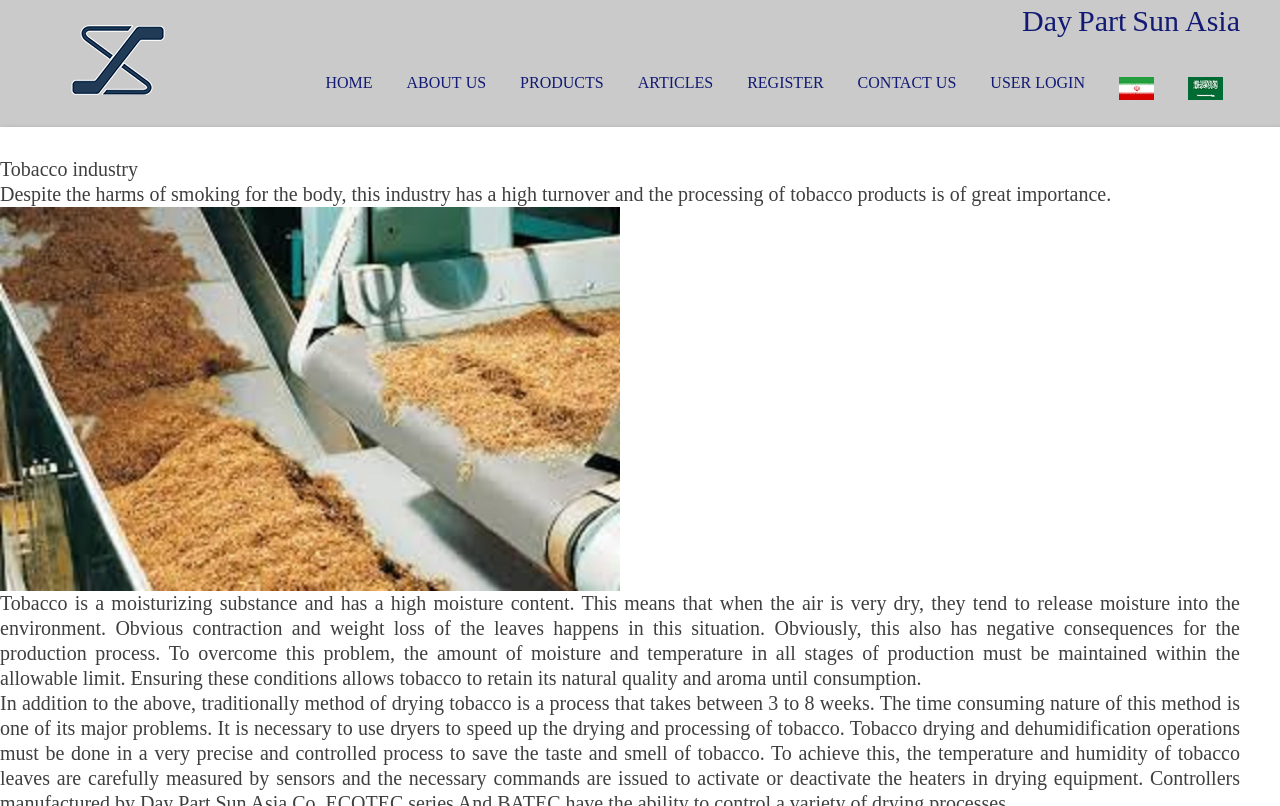Using the description "contact us", predict the bounding box of the relevant HTML element.

[0.657, 0.062, 0.76, 0.149]